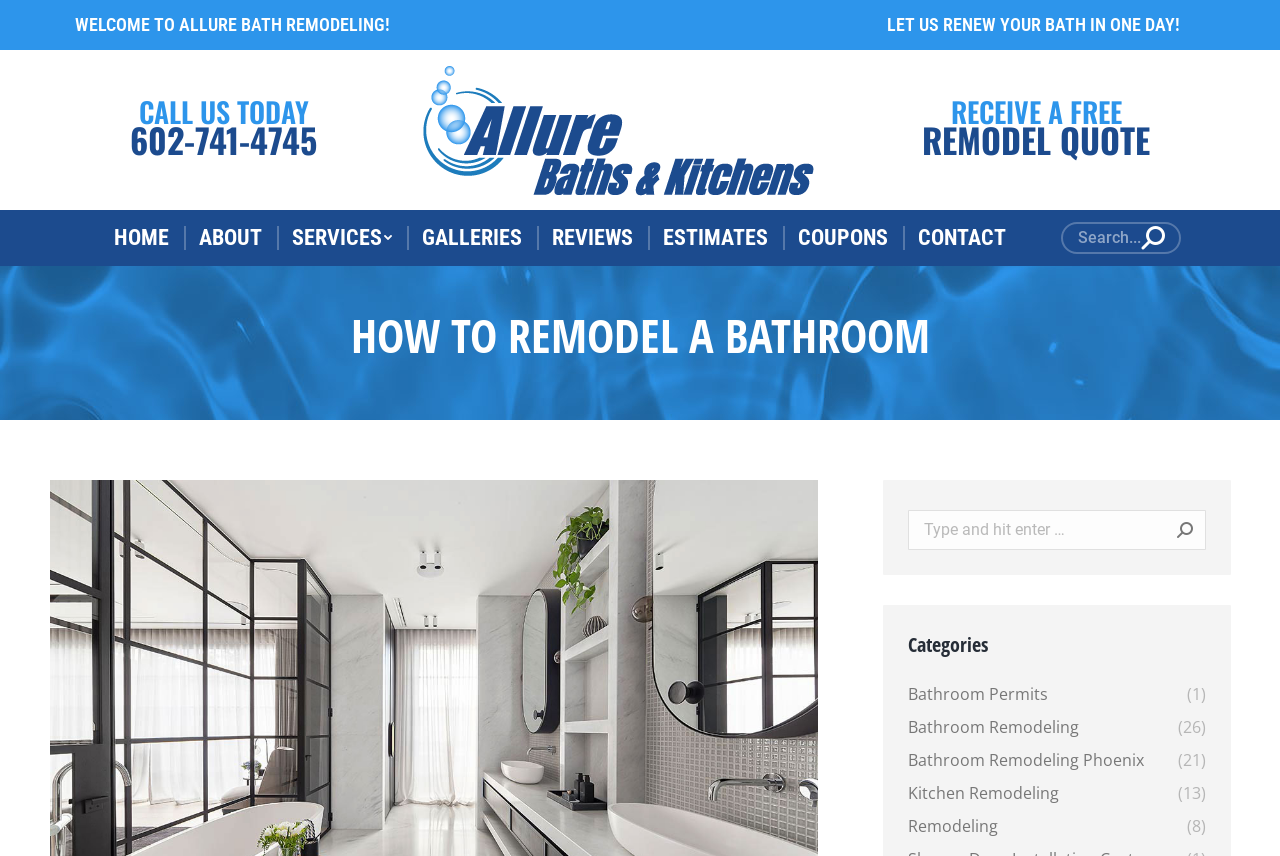Determine the bounding box coordinates for the clickable element to execute this instruction: "Call the phone number". Provide the coordinates as four float numbers between 0 and 1, i.e., [left, top, right, bottom].

[0.102, 0.133, 0.248, 0.192]